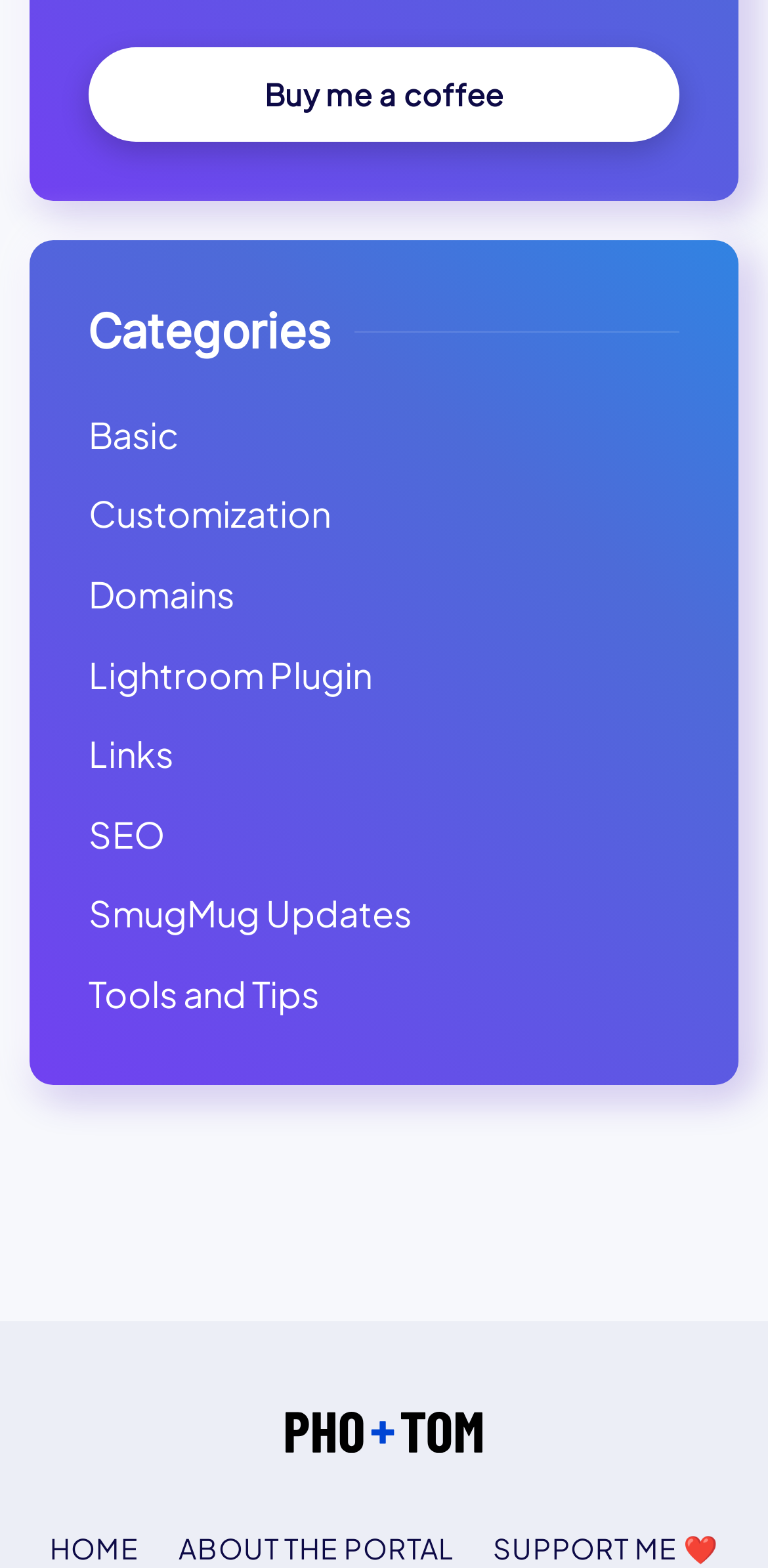Find the bounding box coordinates of the area to click in order to follow the instruction: "Go to office pods page".

None